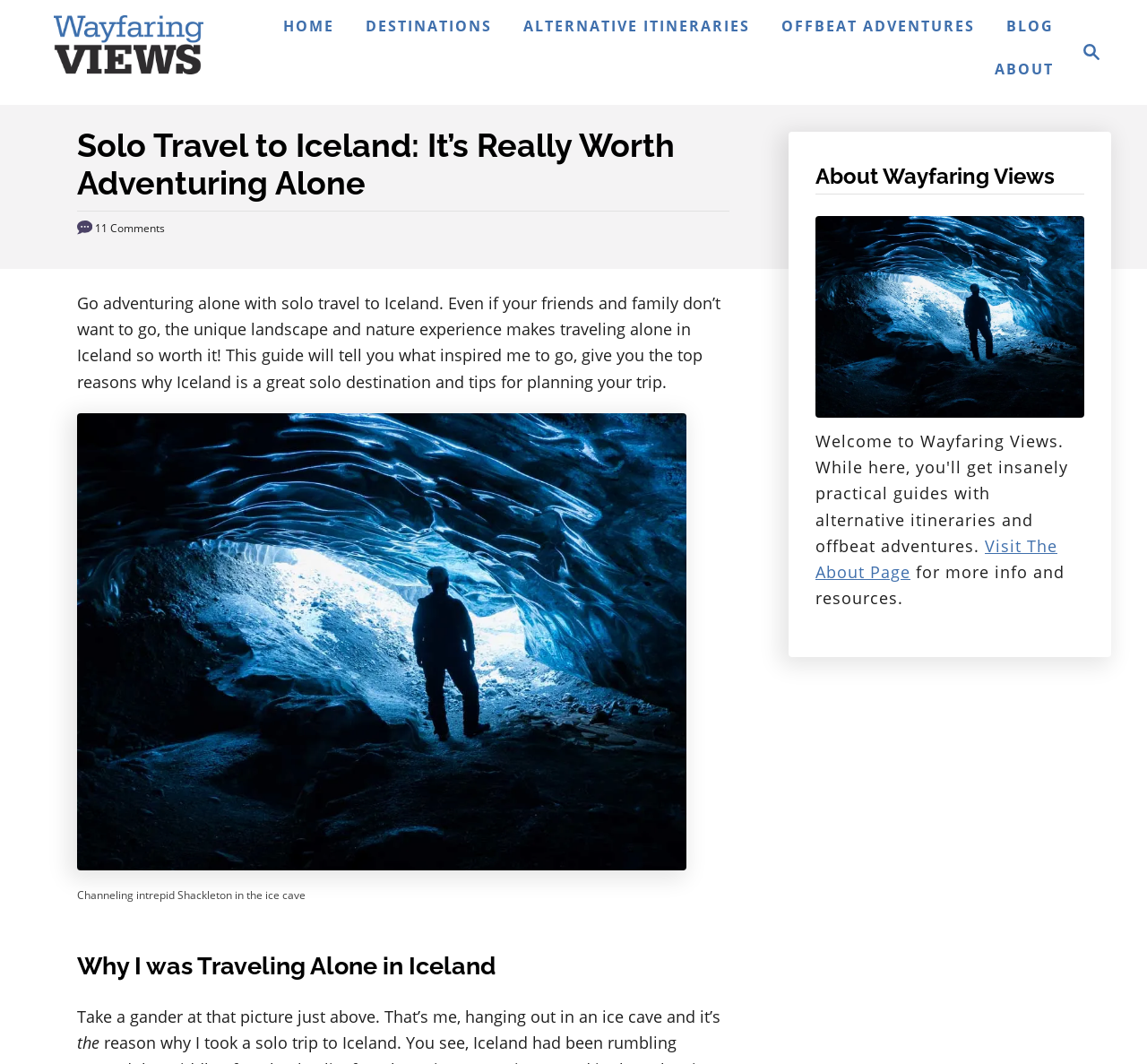Please reply to the following question with a single word or a short phrase:
How many comments are on the article?

11